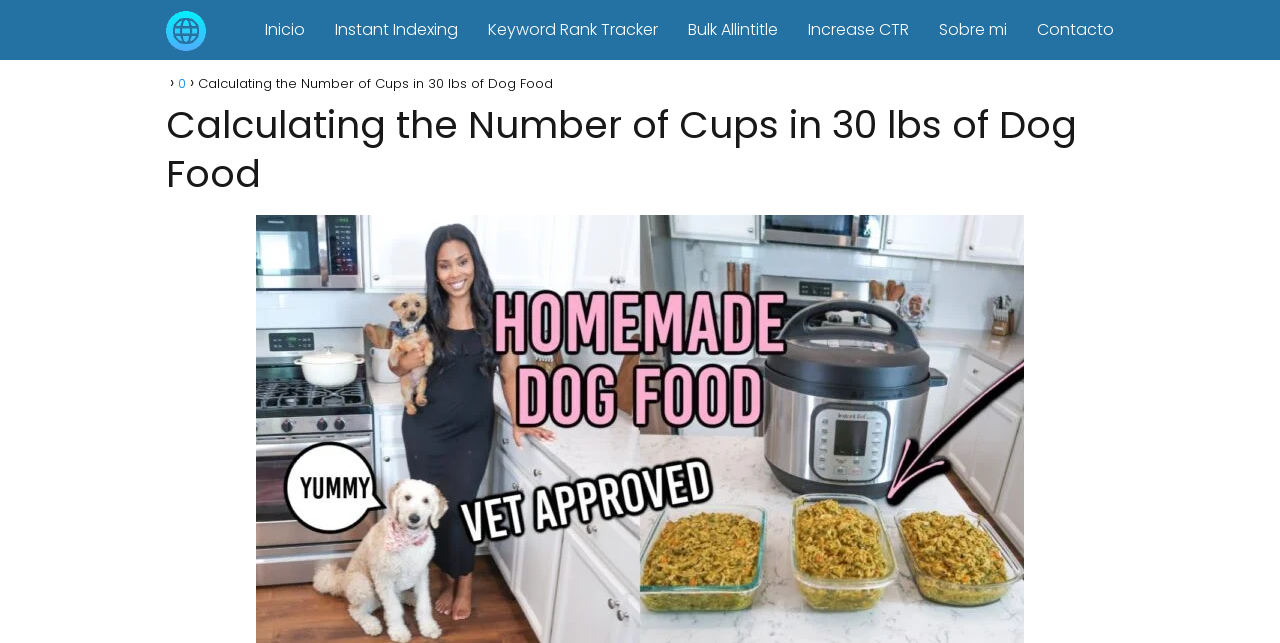Please give a succinct answer to the question in one word or phrase:
What is the vertical position of the 'Bulk Allintitle' link?

Above the 'Increase CTR' link